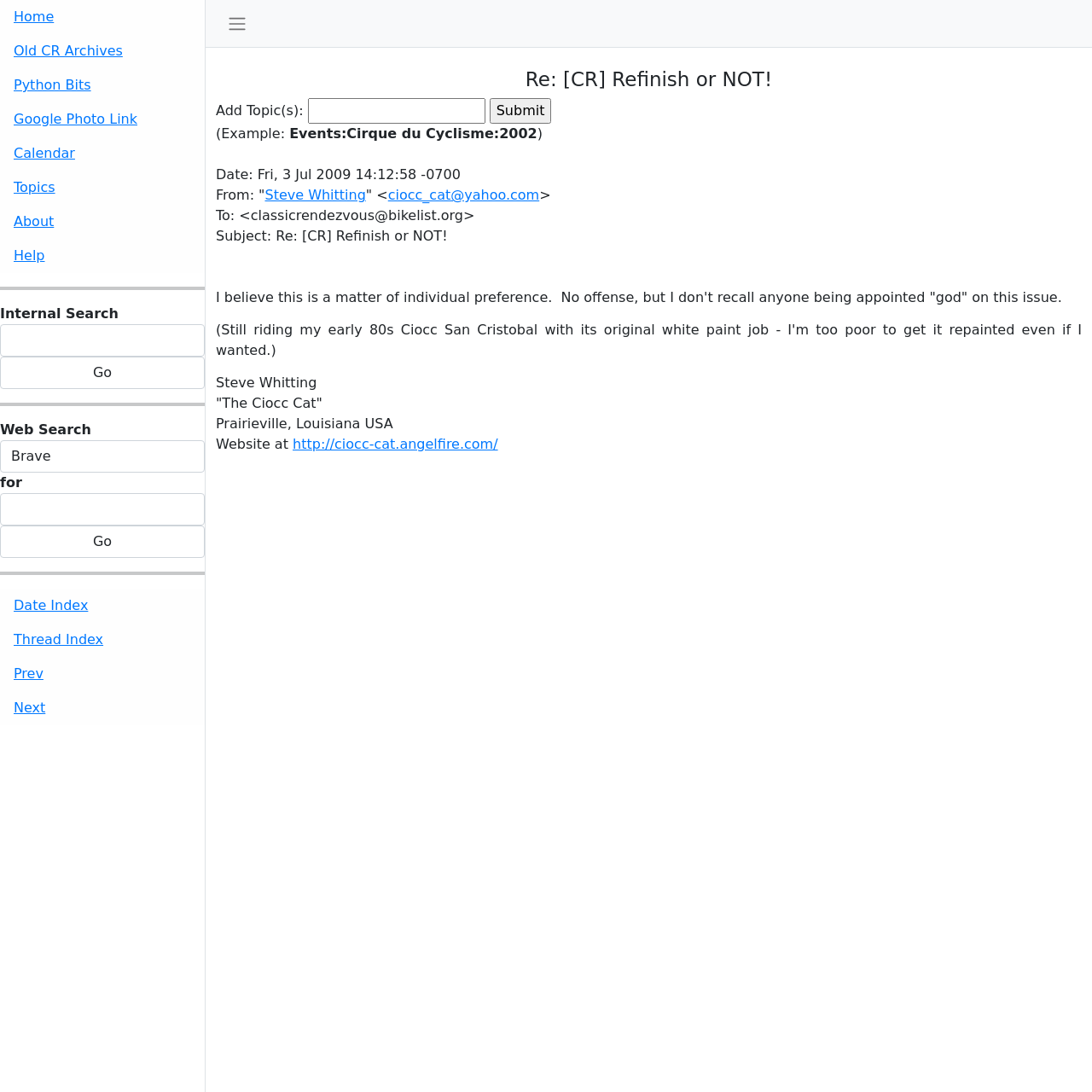Highlight the bounding box coordinates of the element you need to click to perform the following instruction: "Visit Steve Whitting's website."

[0.268, 0.399, 0.456, 0.414]